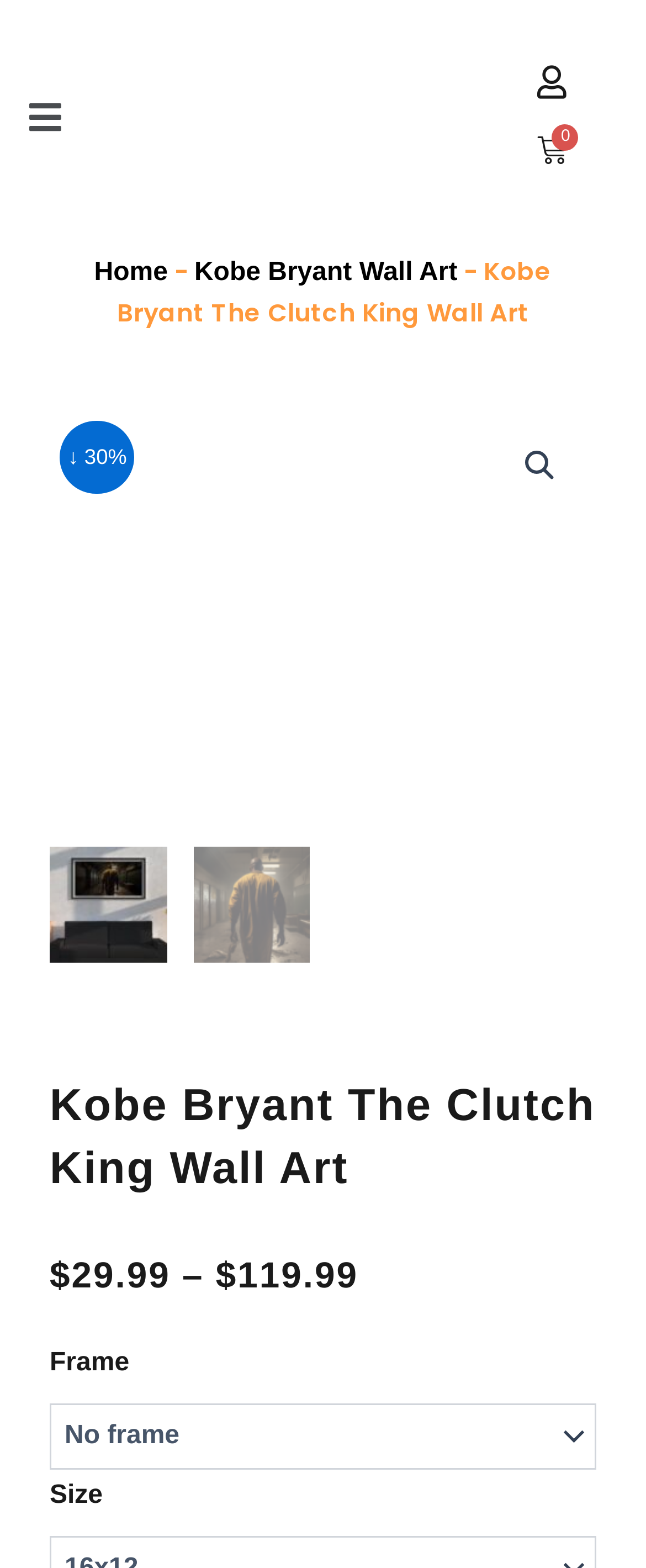What options are available for the frame?
From the details in the image, provide a complete and detailed answer to the question.

I found a combobox labeled 'Frame' which suggests that there are options available for the frame, but the specific options are not listed.